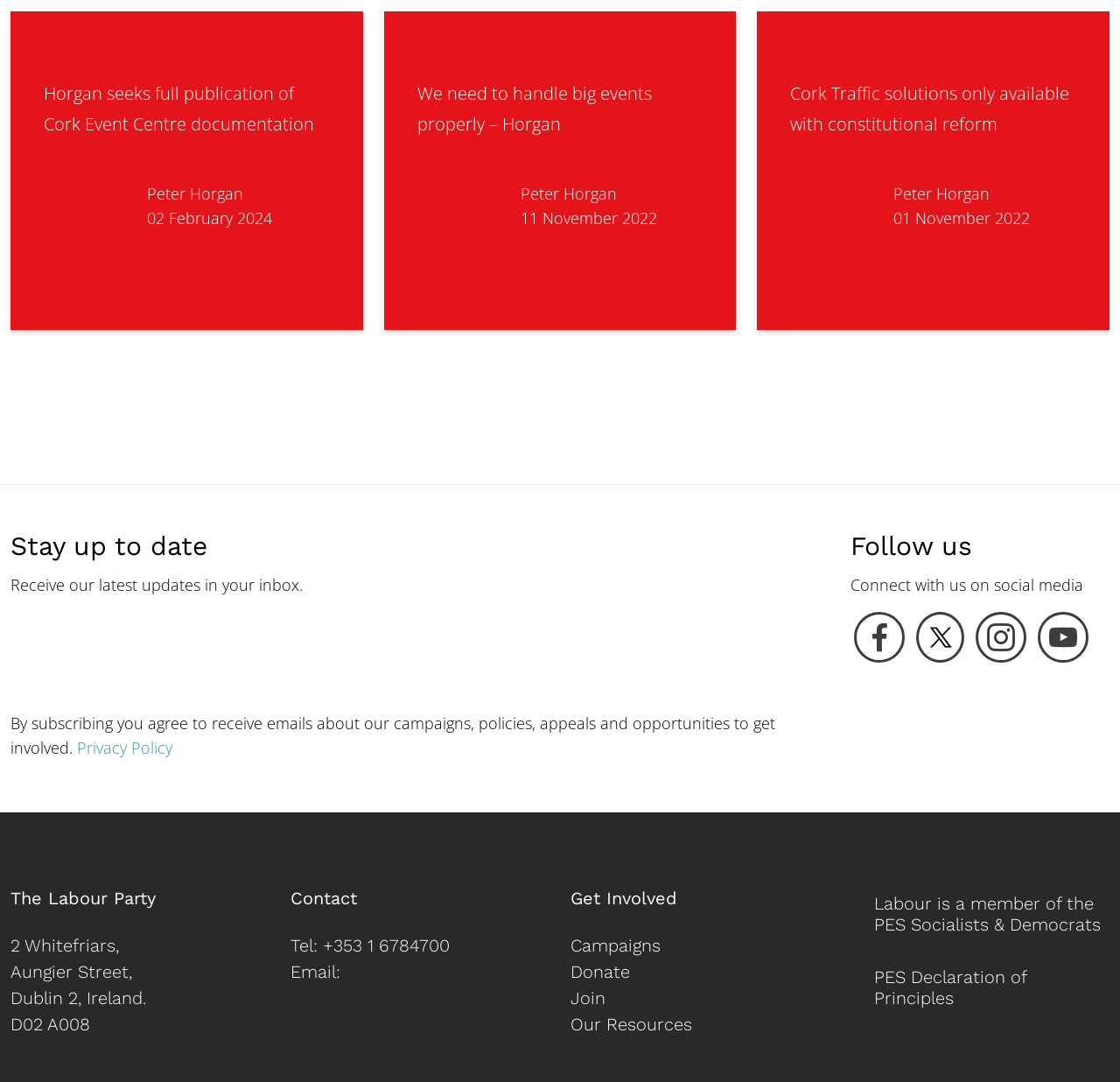Locate the bounding box coordinates of the clickable element to fulfill the following instruction: "View the latest updates from Peter Horgan". Provide the coordinates as four float numbers between 0 and 1 in the format [left, top, right, bottom].

[0.131, 0.169, 0.217, 0.189]